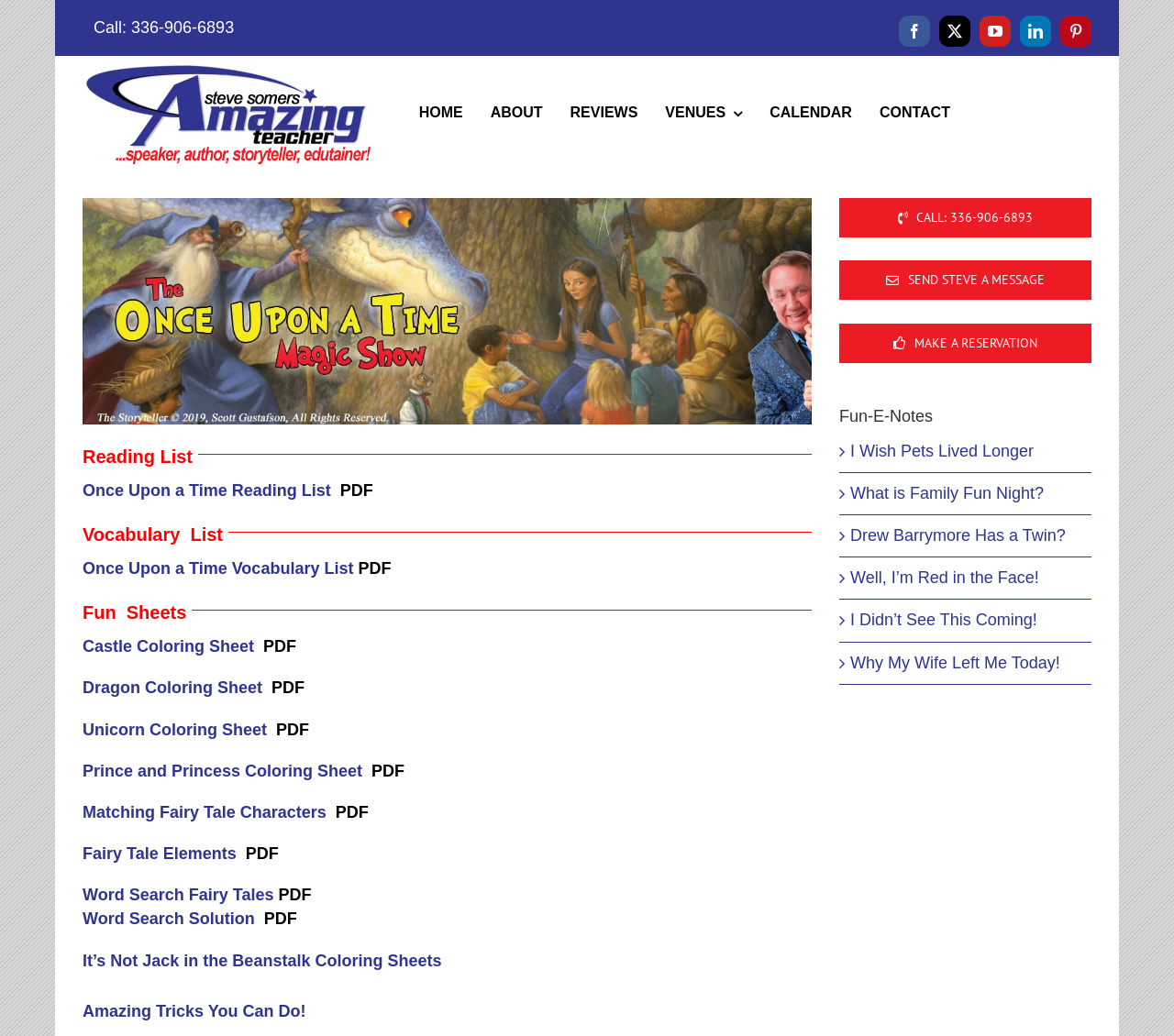Utilize the information from the image to answer the question in detail:
How many headings are available under the reading list section?

I counted the number of headings available under the reading list section, which are 'Reading List', 'Vocabulary List', and 'Fun Sheets', totaling 3 headings.